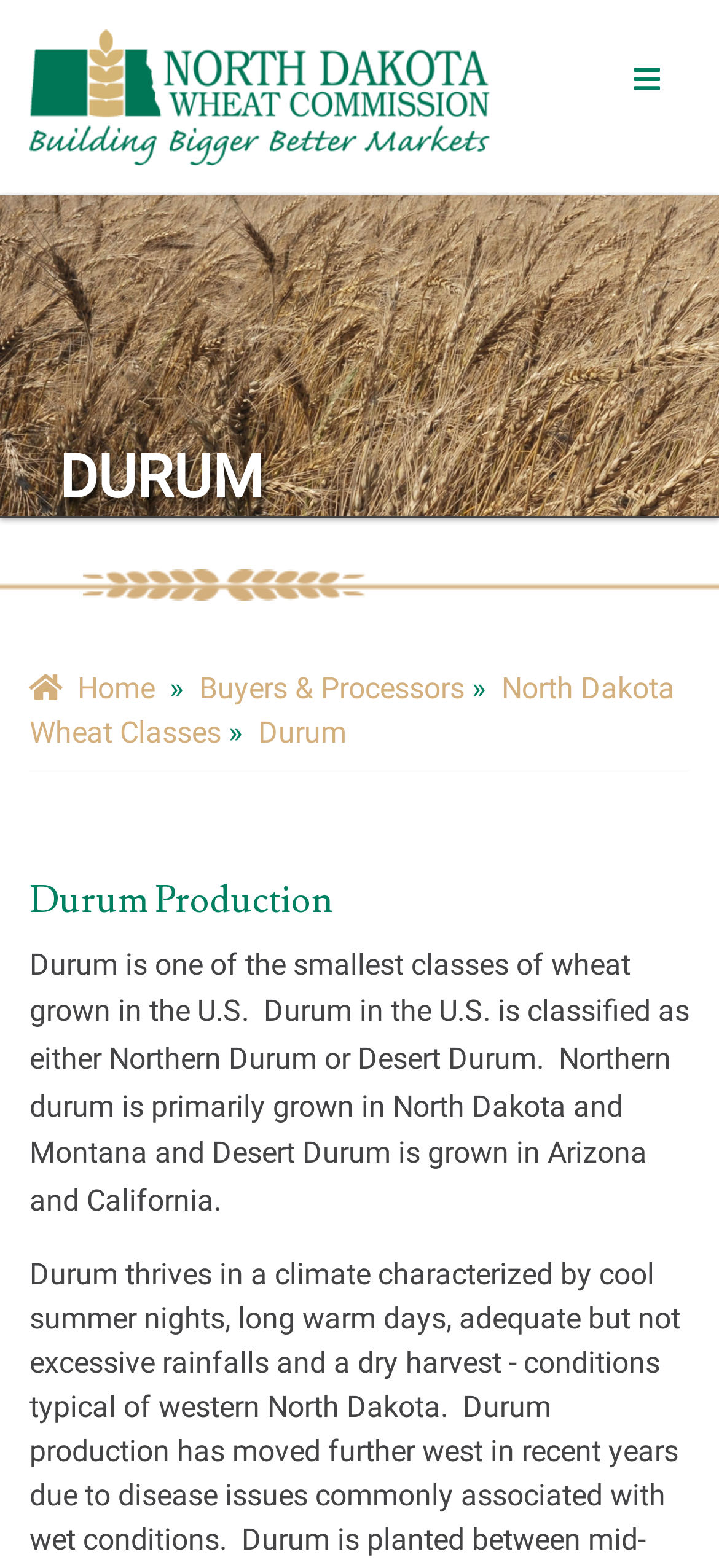Find the UI element described as: "North Dakota Wheat Classes" and predict its bounding box coordinates. Ensure the coordinates are four float numbers between 0 and 1, [left, top, right, bottom].

[0.041, 0.427, 0.938, 0.478]